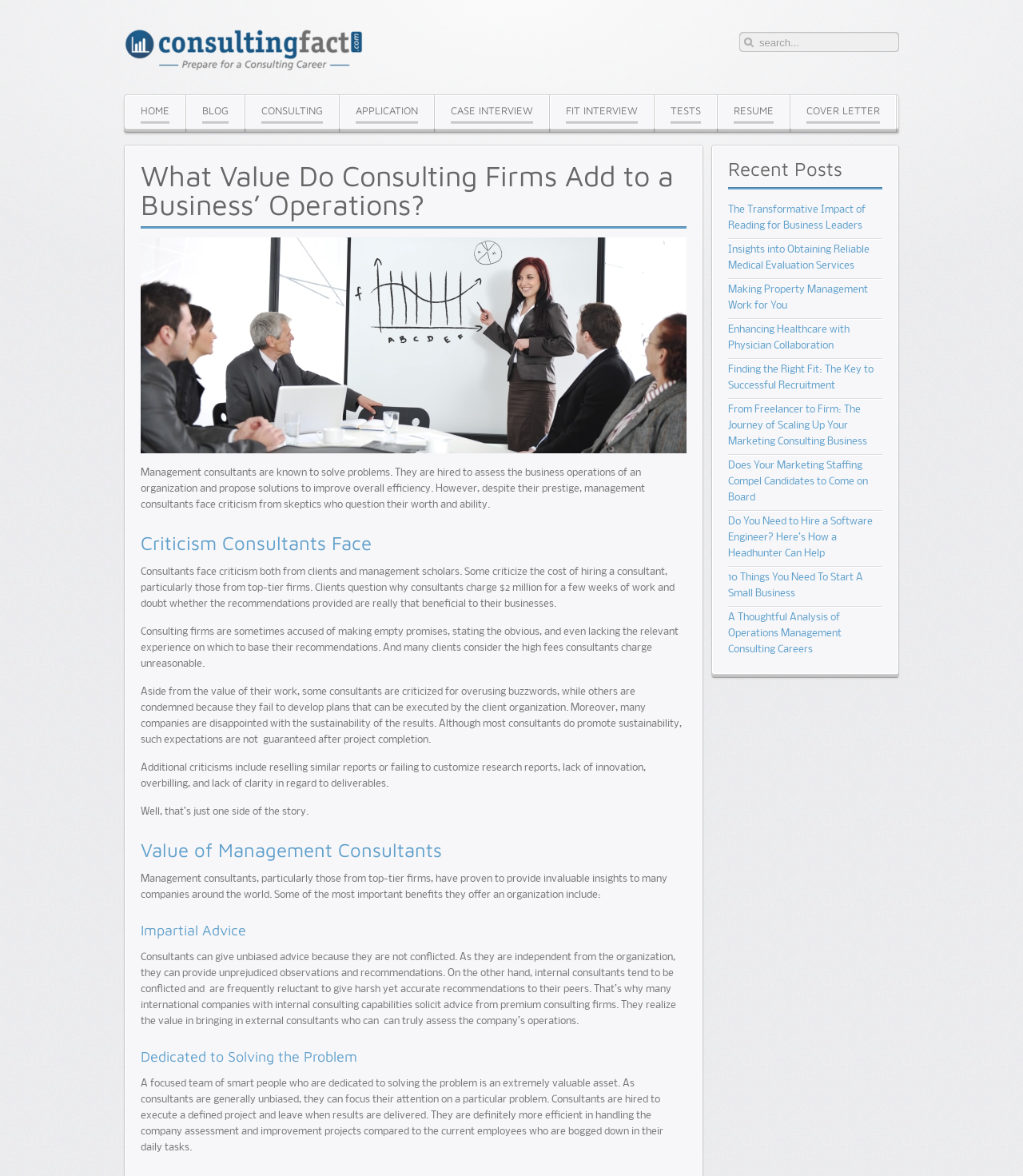From the image, can you give a detailed response to the question below:
What is one benefit of hiring management consultants?

The webpage states that one benefit of hiring management consultants is that they can provide impartial advice, as they are independent from the organization and can give unbiased observations and recommendations.